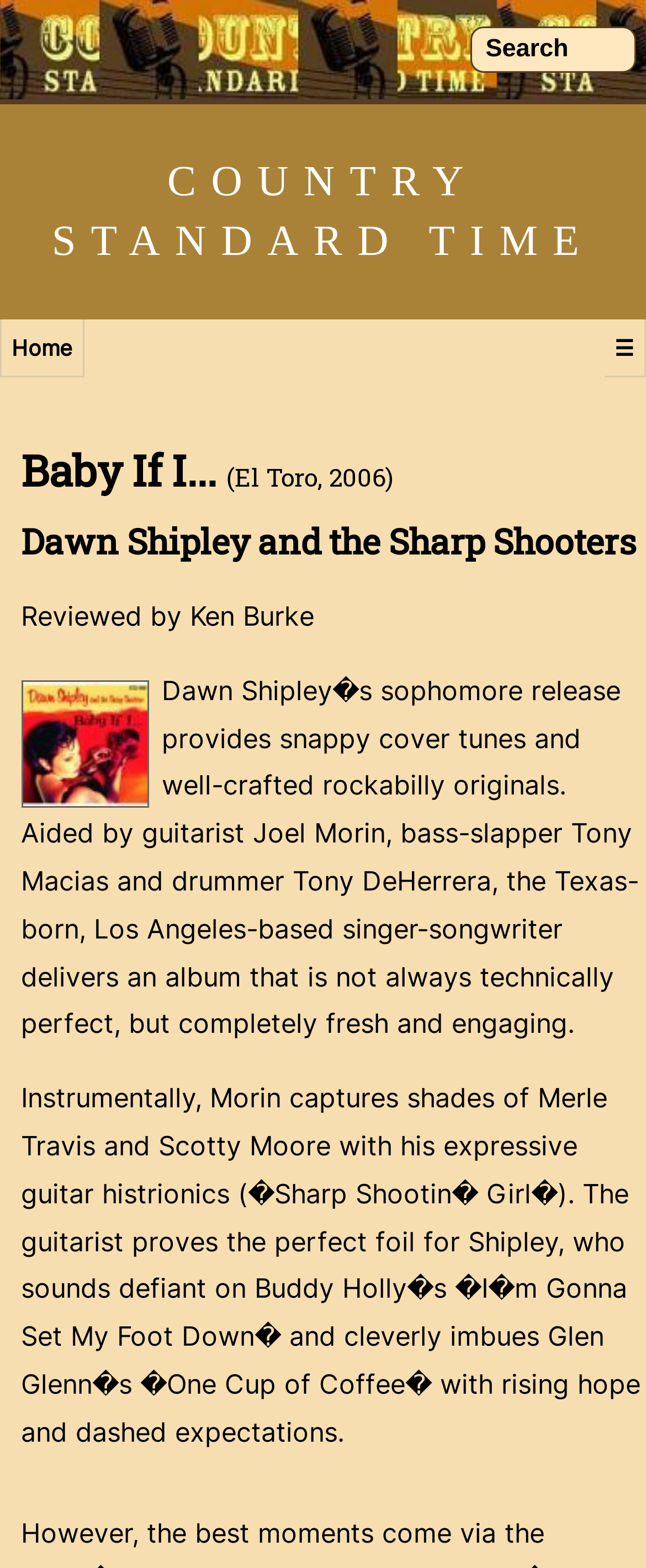Give the bounding box coordinates for the element described by: "input value=" Search" name="q" value="Search"".

[0.728, 0.017, 0.985, 0.046]